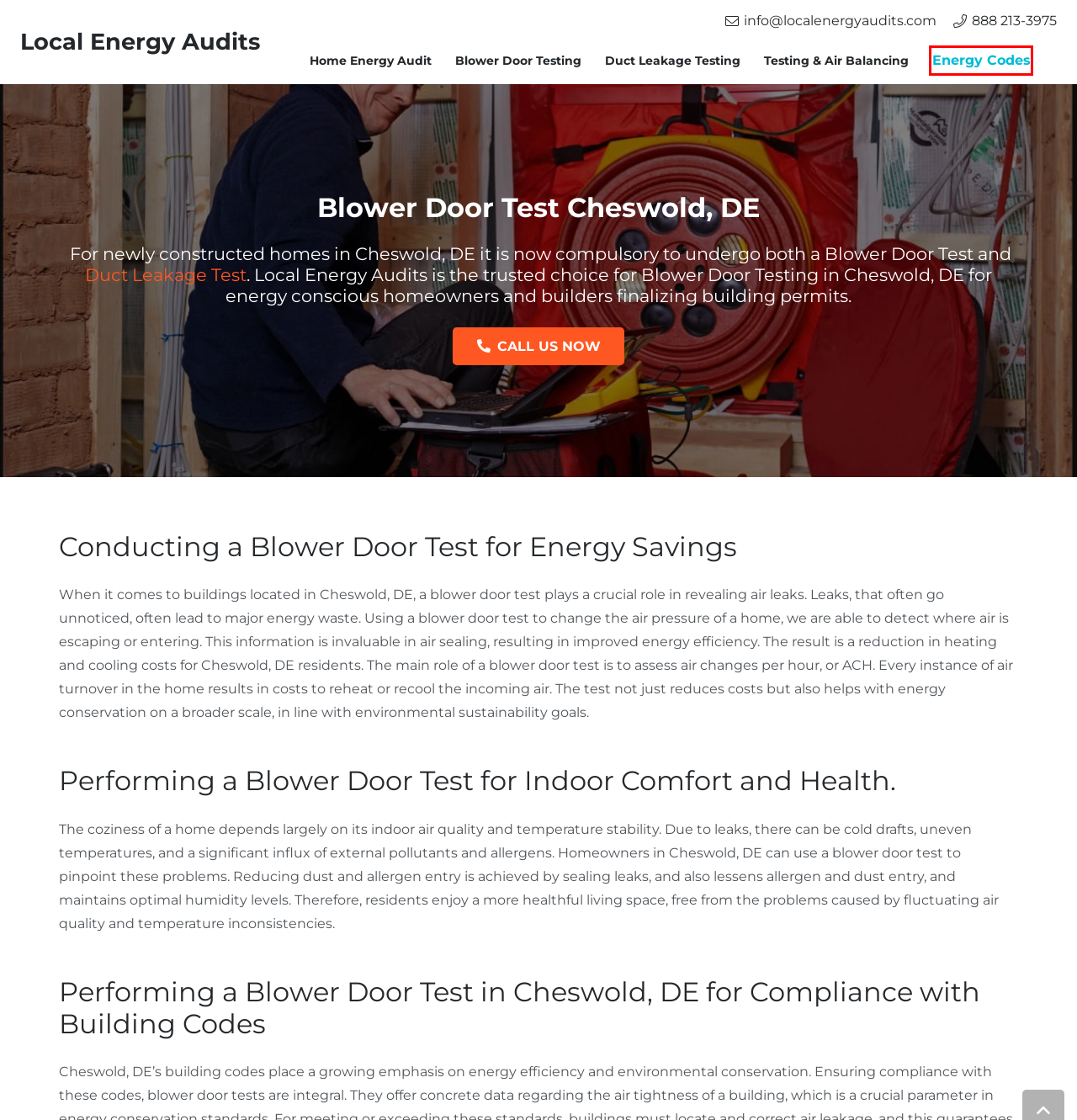Observe the screenshot of a webpage with a red bounding box highlighting an element. Choose the webpage description that accurately reflects the new page after the element within the bounding box is clicked. Here are the candidates:
A. Privacy Policy - Local Energy Audits
B. Duct Leakage Testing | Local Energy Audits 215-857-9452
C. Testing and Air Balancing | Local Energy Audits 215-857-9452
D. Home Energy Audit | Blower Door Test | Duct Leakage Test
E. Home Energy Audit | Local Energy Audits
F. Contact Us - Local Energy Audits
G. PA Energy Code Update - Local Energy Audits
H. Blower Door Test | Local Energy Audits 215-857-9452

G